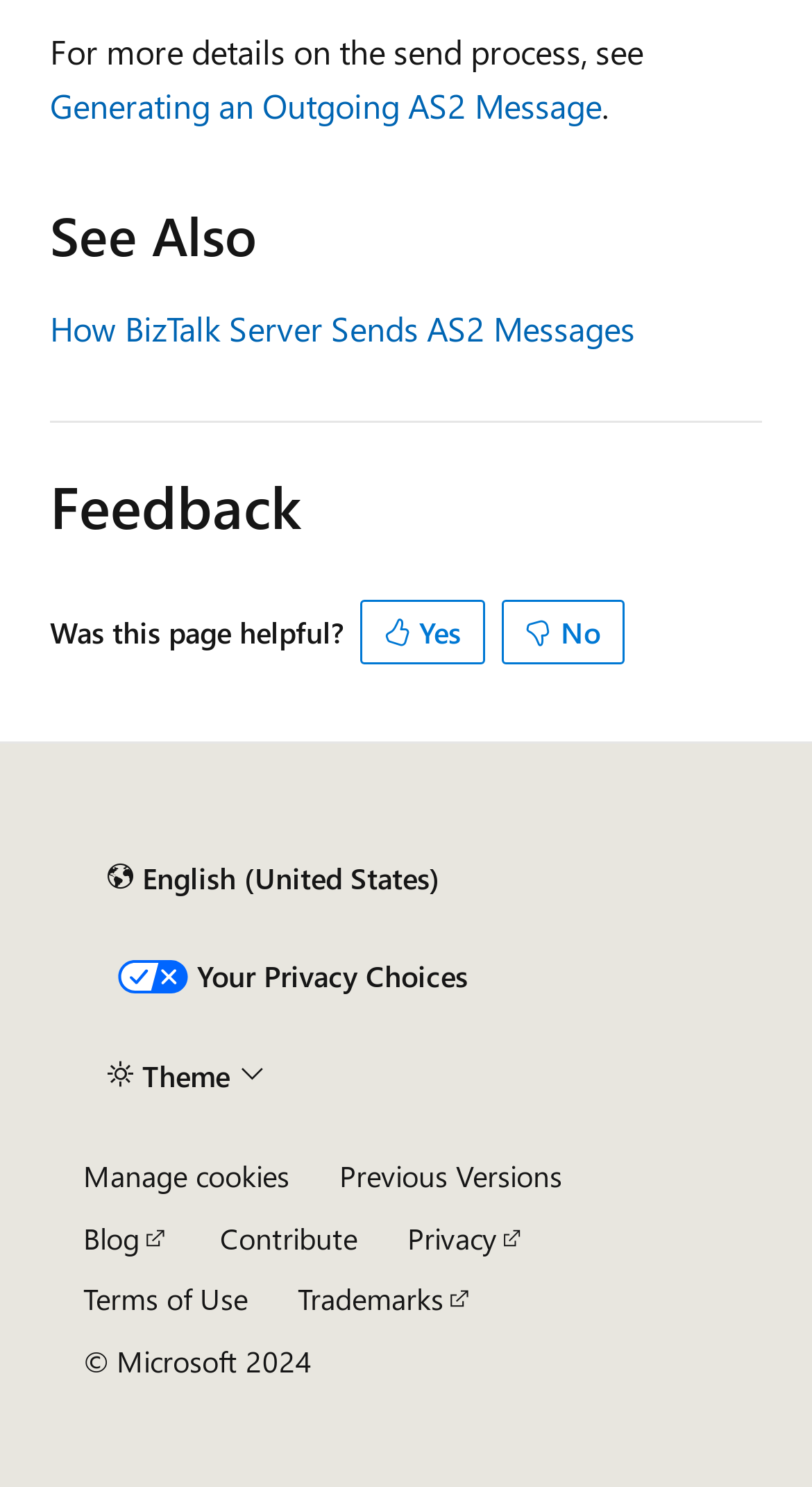What is the purpose of the 'Theme' button?
Use the image to give a comprehensive and detailed response to the question.

The button 'Theme' is located near the bottom of the page and has a description 'expanded: False controls: theme-menu' which suggests that it is used to change the theme of the page.